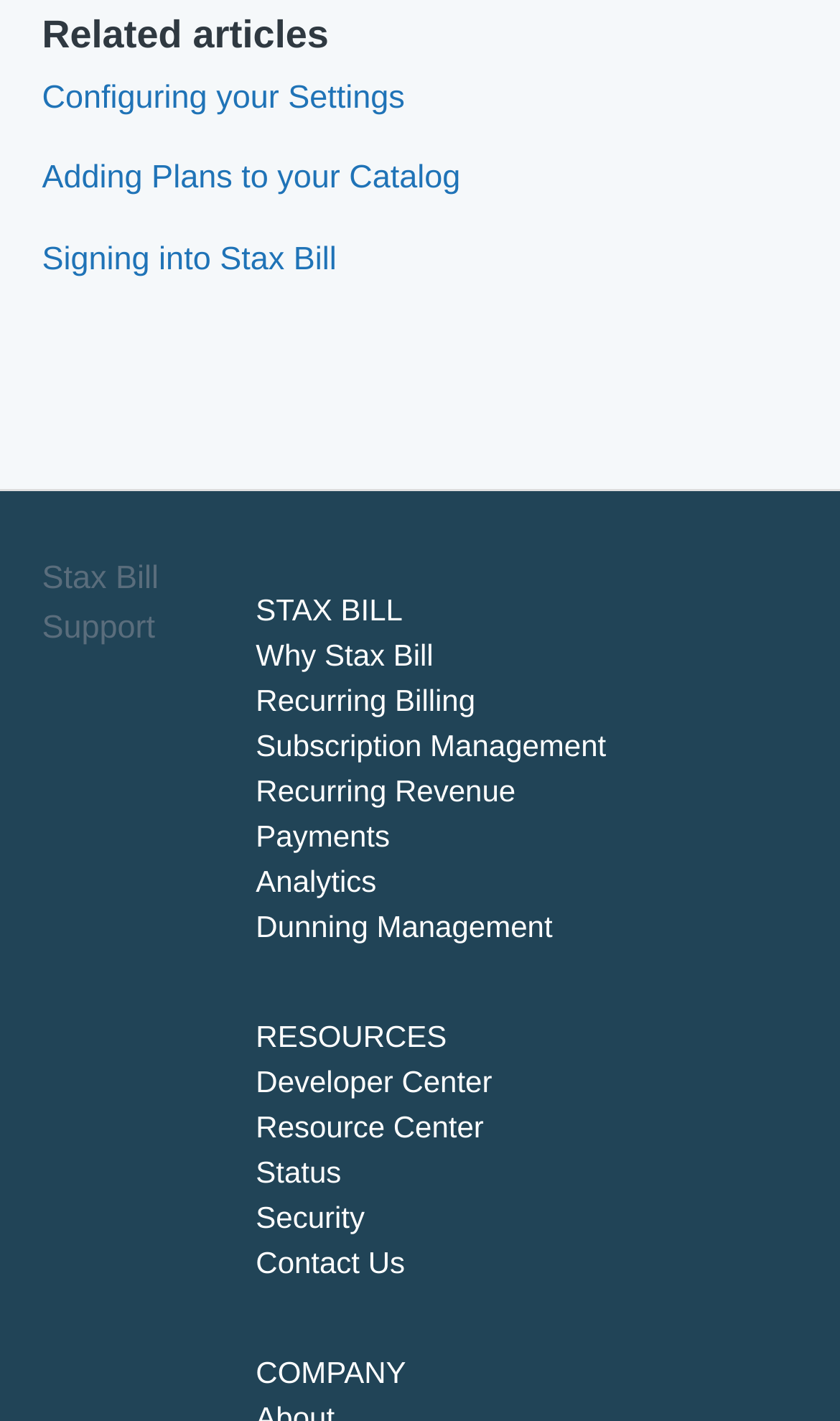Please respond to the question with a concise word or phrase:
What is the main category of links on the left side?

Resources